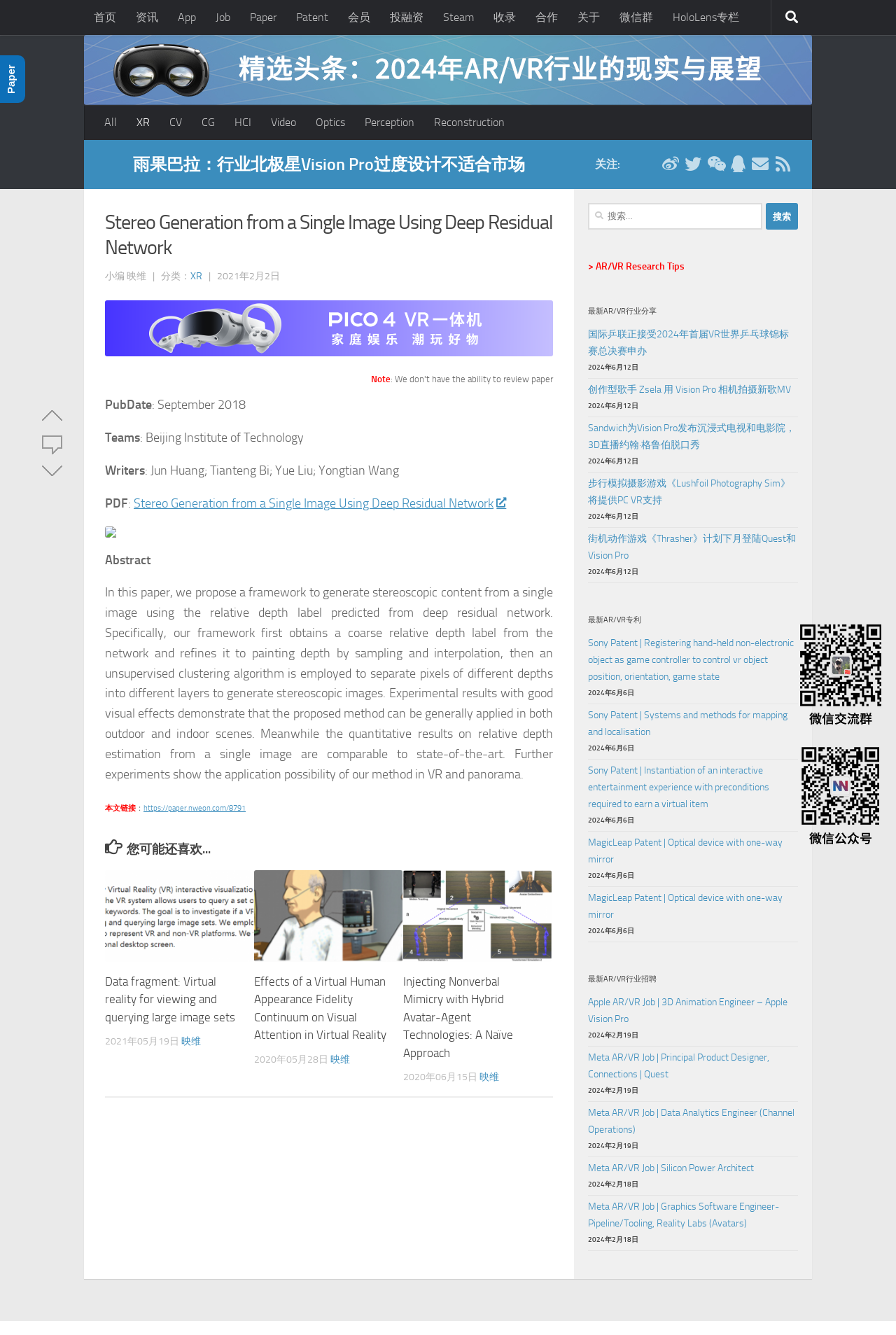Given the webpage screenshot, identify the bounding box of the UI element that matches this description: "parent_node: 搜索： value="搜索"".

[0.855, 0.152, 0.891, 0.172]